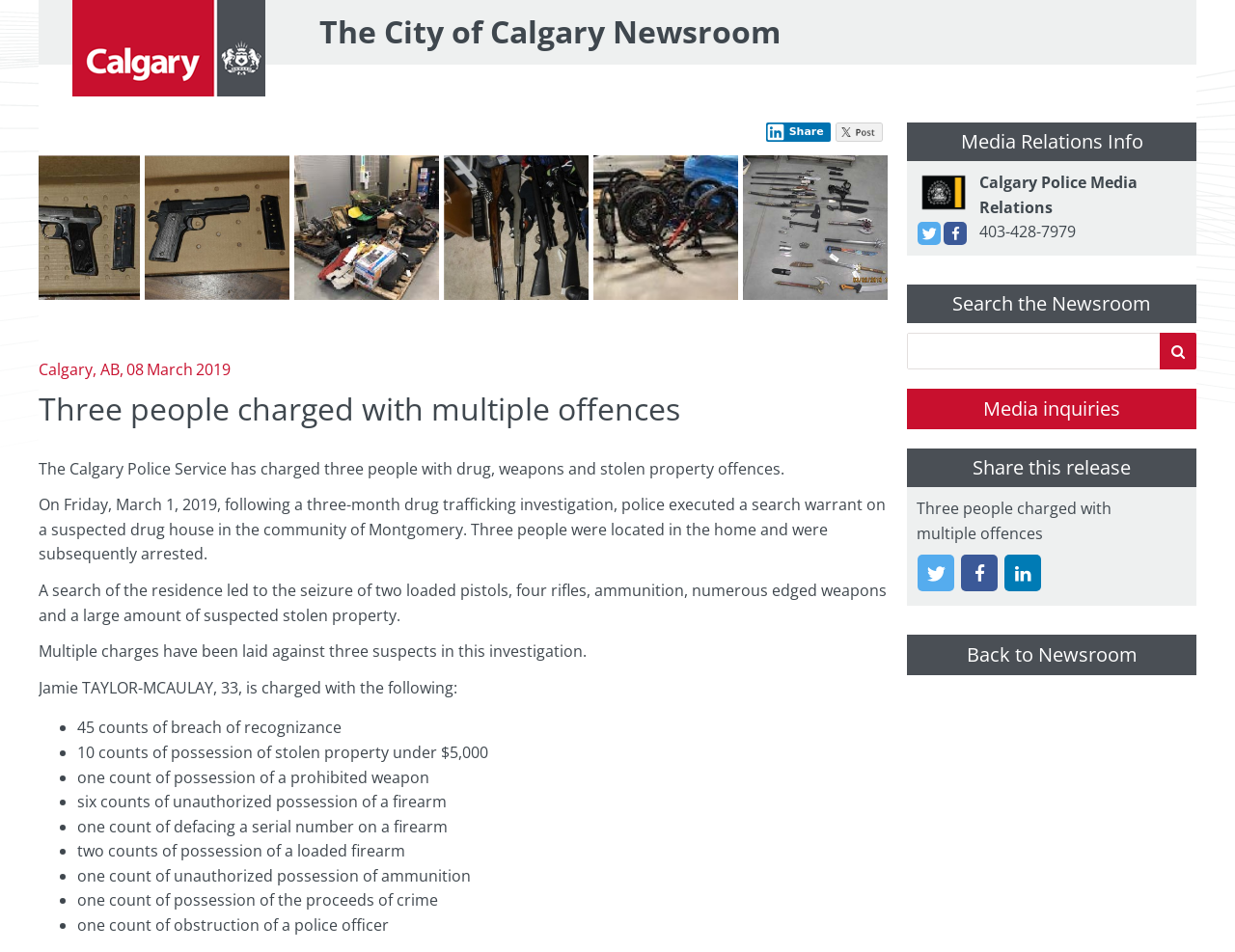Find the bounding box coordinates of the element's region that should be clicked in order to follow the given instruction: "Search for something". The coordinates should consist of four float numbers between 0 and 1, i.e., [left, top, right, bottom].

None